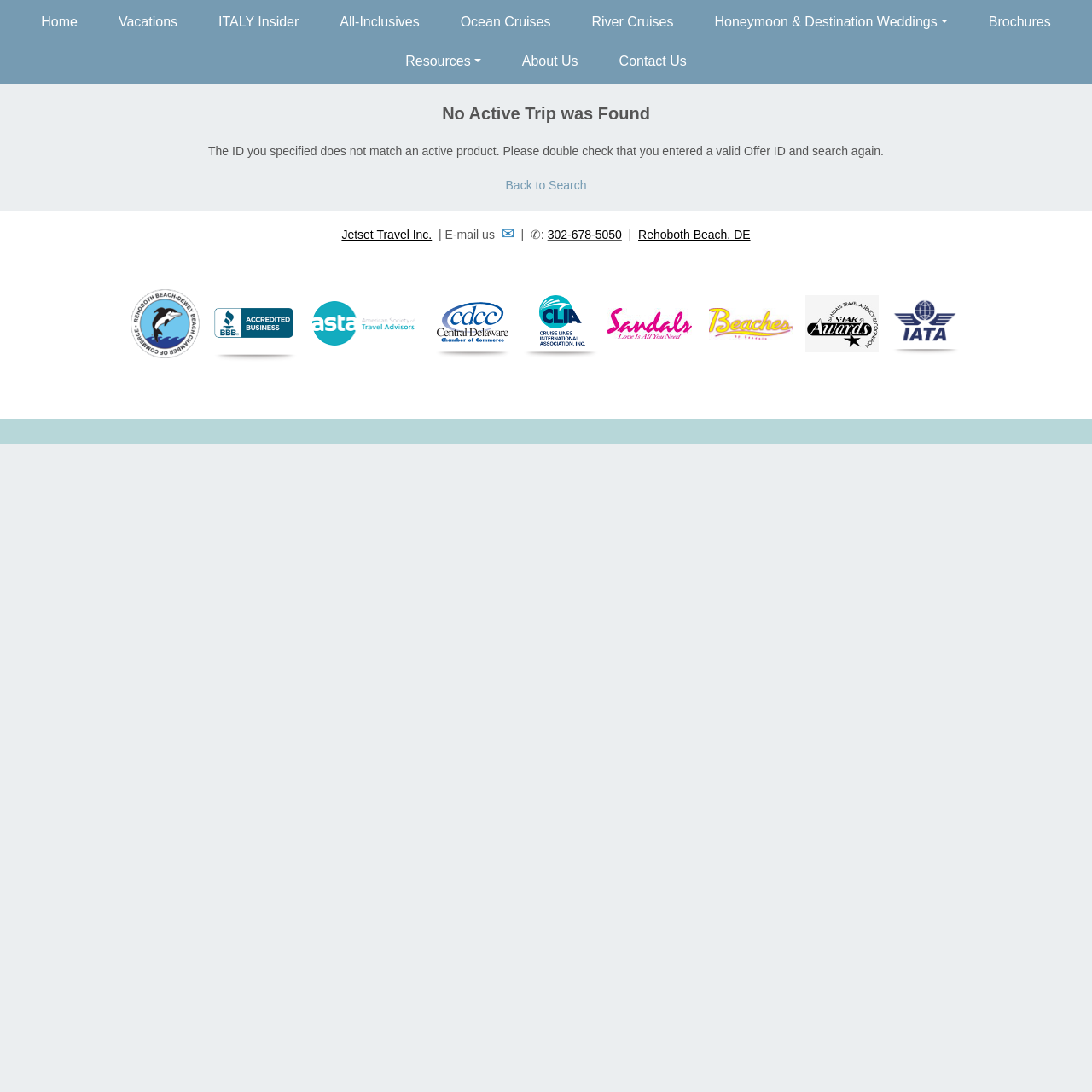Please determine the bounding box coordinates of the element's region to click for the following instruction: "Click on Home".

[0.019, 0.002, 0.09, 0.039]